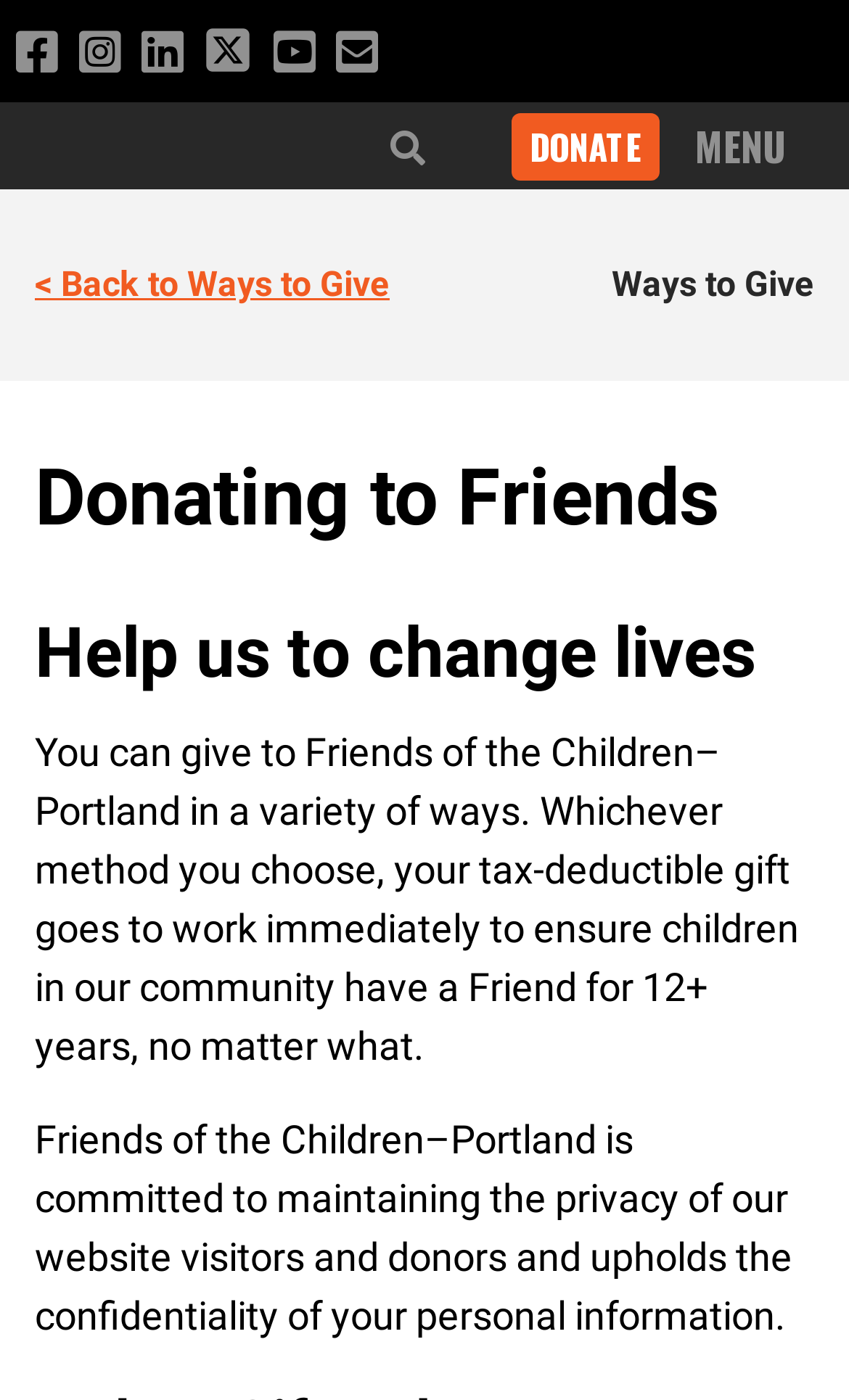Describe all the key features of the webpage in detail.

The webpage is about Friends of the Children-Portland, specifically focusing on donating to the organization. At the top left, there are five social media links to connect with the organization on Facebook, Instagram, LinkedIn, X, and YouTube. Next to these links, there is an "Email us" link. On the top right, there are three buttons: "Search", "DONATE", and "MENU".

Below the top section, there is a link to go back to "Ways to Give". The main heading "Ways to Give" is centered, followed by a subheading "Donating to Friends" and another subheading "Help us to change lives". 

The main content of the page is a paragraph of text that explains how donations can be made in various ways and how the gifts will be used to support children in the community. Below this paragraph, there is another paragraph of text that assures the confidentiality of personal information for website visitors and donors.